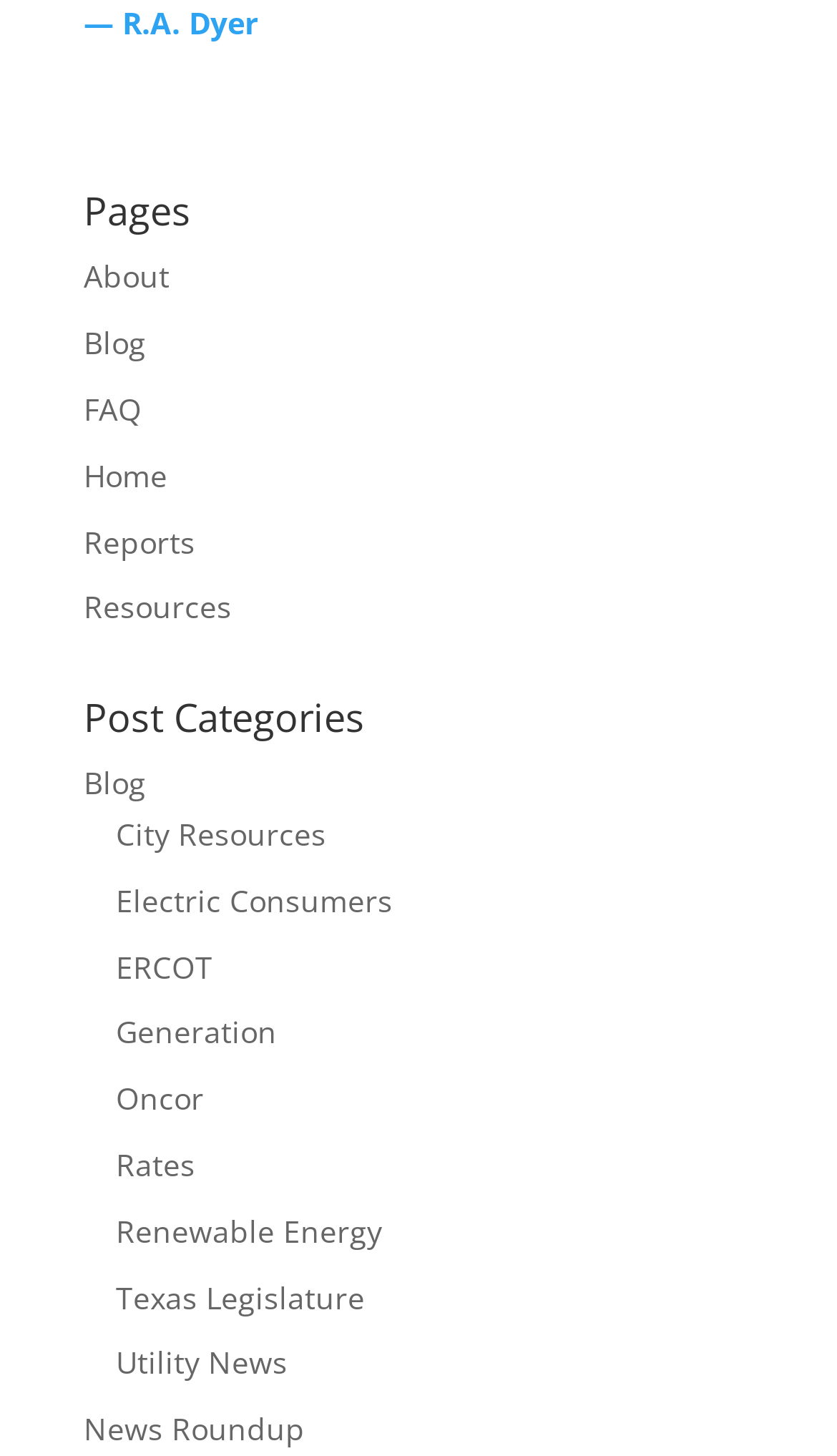Bounding box coordinates are specified in the format (top-left x, top-left y, bottom-right x, bottom-right y). All values are floating point numbers bounded between 0 and 1. Please provide the bounding box coordinate of the region this sentence describes: Oncor

[0.138, 0.74, 0.244, 0.768]